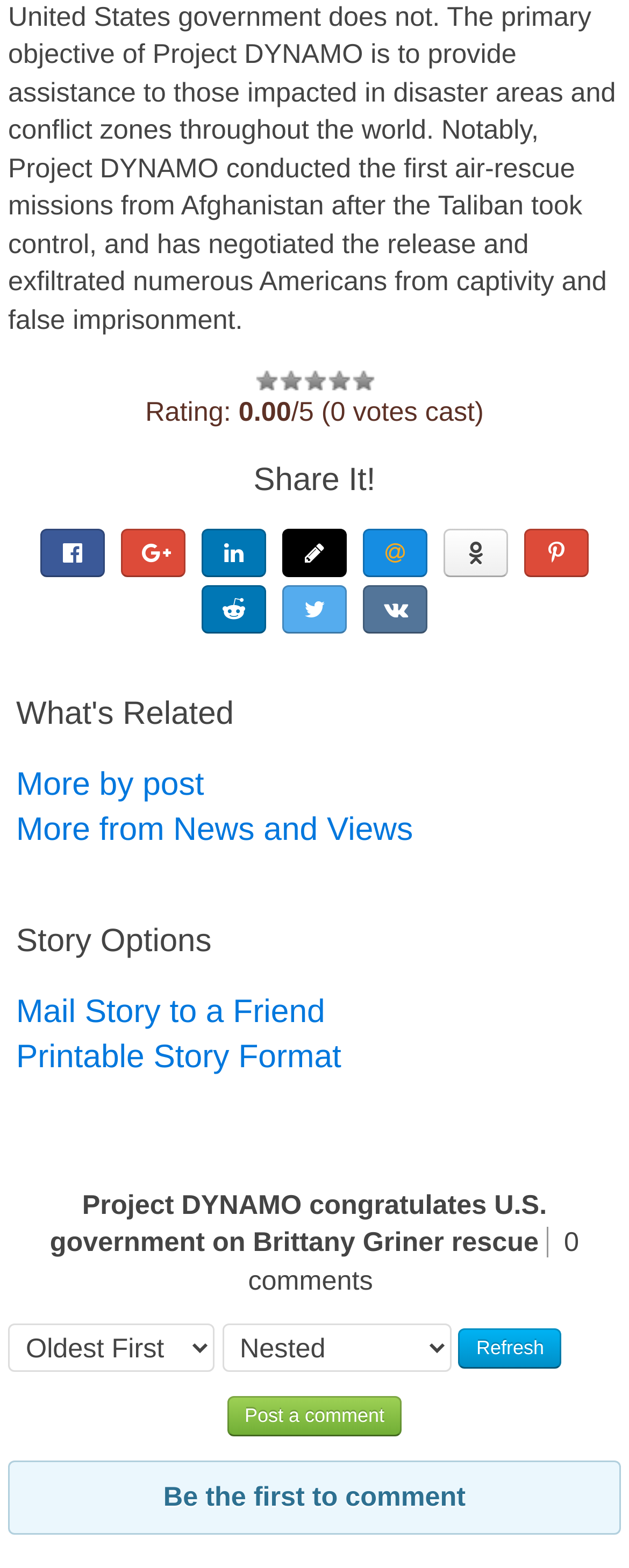Locate the bounding box coordinates of the element to click to perform the following action: 'Share it!'. The coordinates should be given as four float values between 0 and 1, in the form of [left, top, right, bottom].

[0.064, 0.337, 0.167, 0.368]